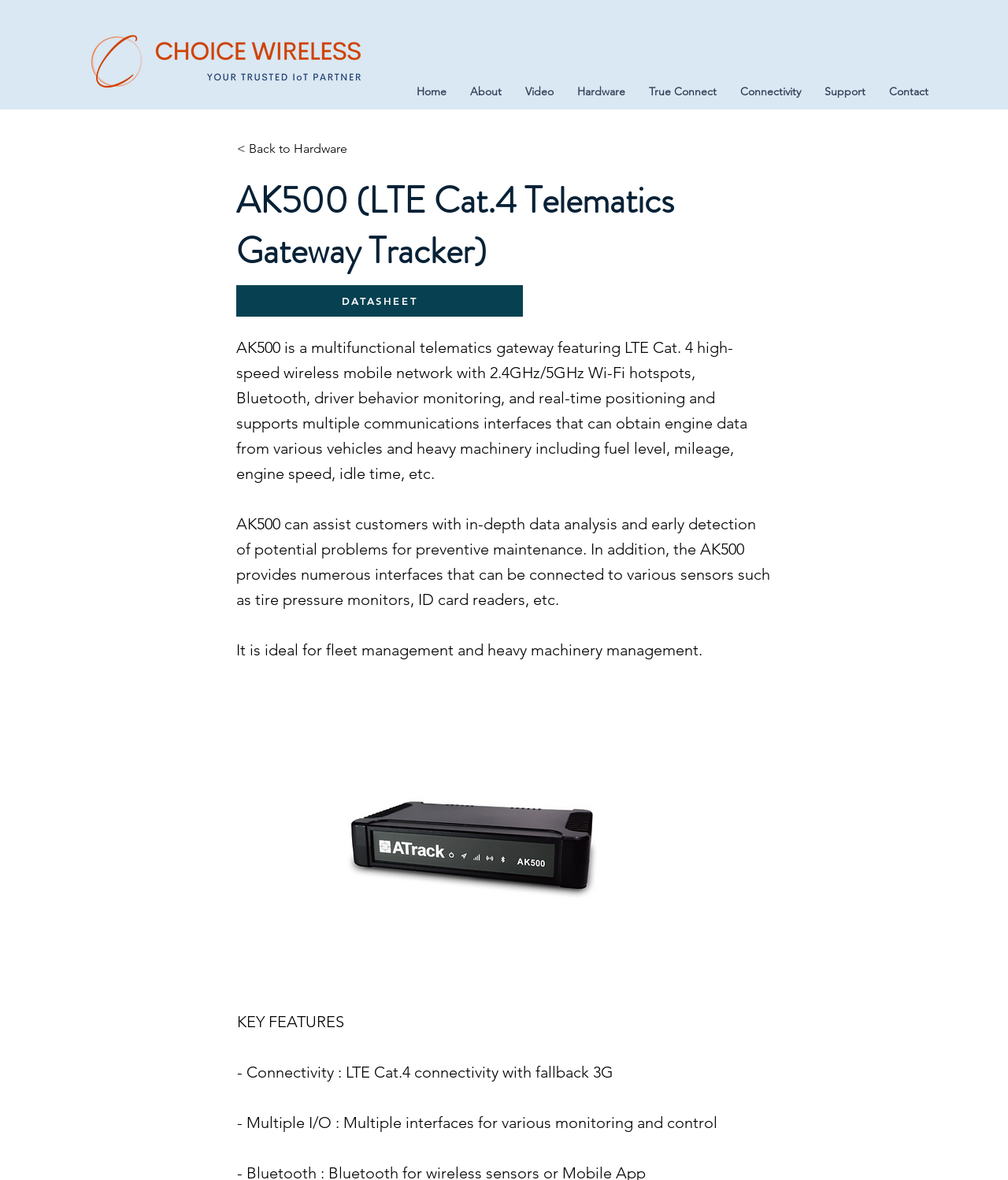Please determine the bounding box coordinates for the element with the description: "< Back to Hardware".

[0.235, 0.113, 0.338, 0.14]